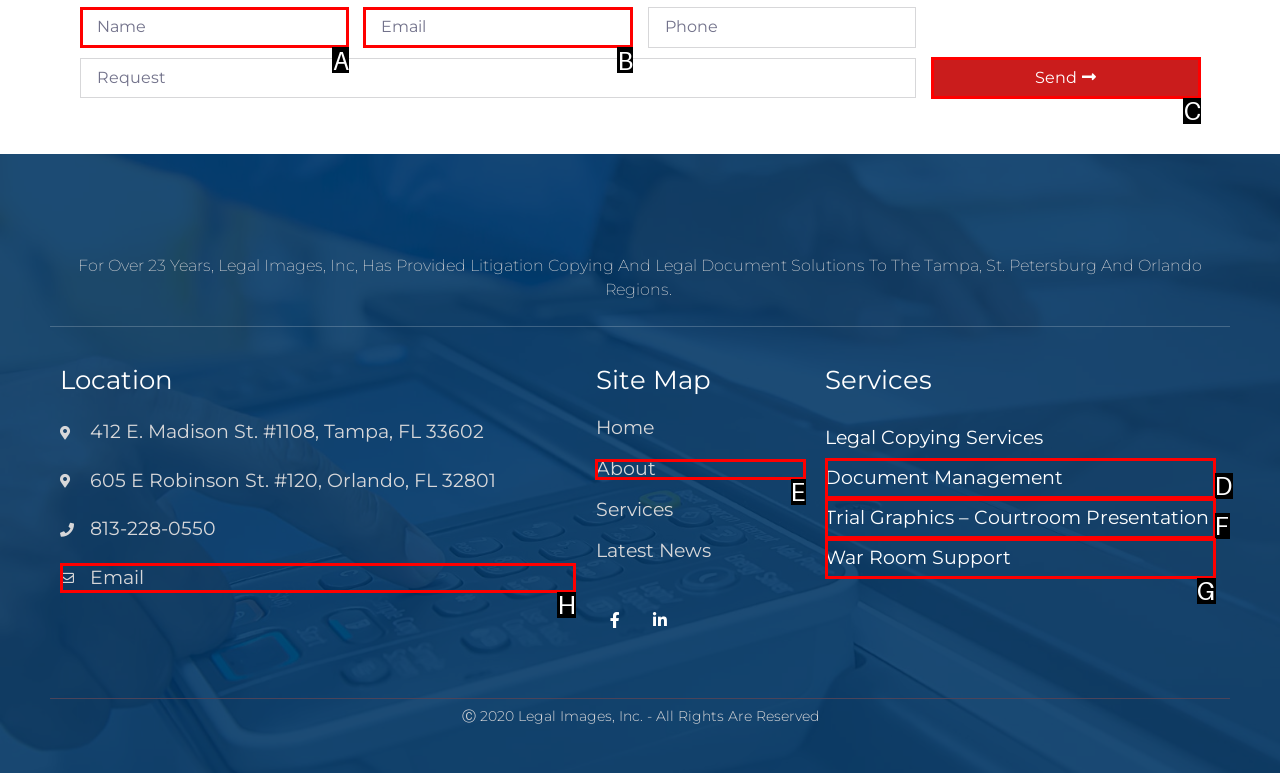Determine the letter of the element to click to accomplish this task: Click the Send button. Respond with the letter.

C